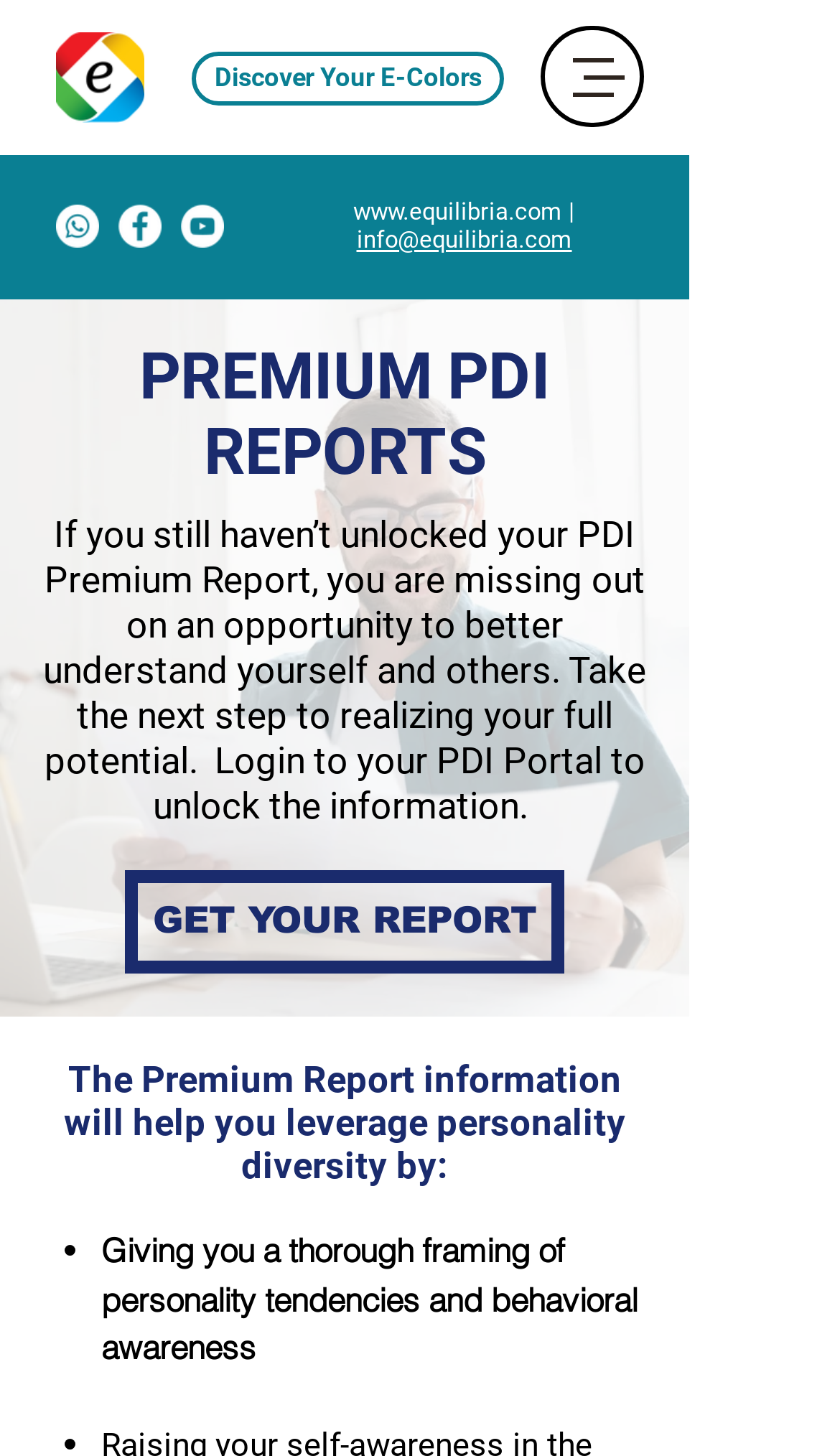Could you find the bounding box coordinates of the clickable area to complete this instruction: "Visit Equilibria website"?

[0.421, 0.136, 0.669, 0.155]